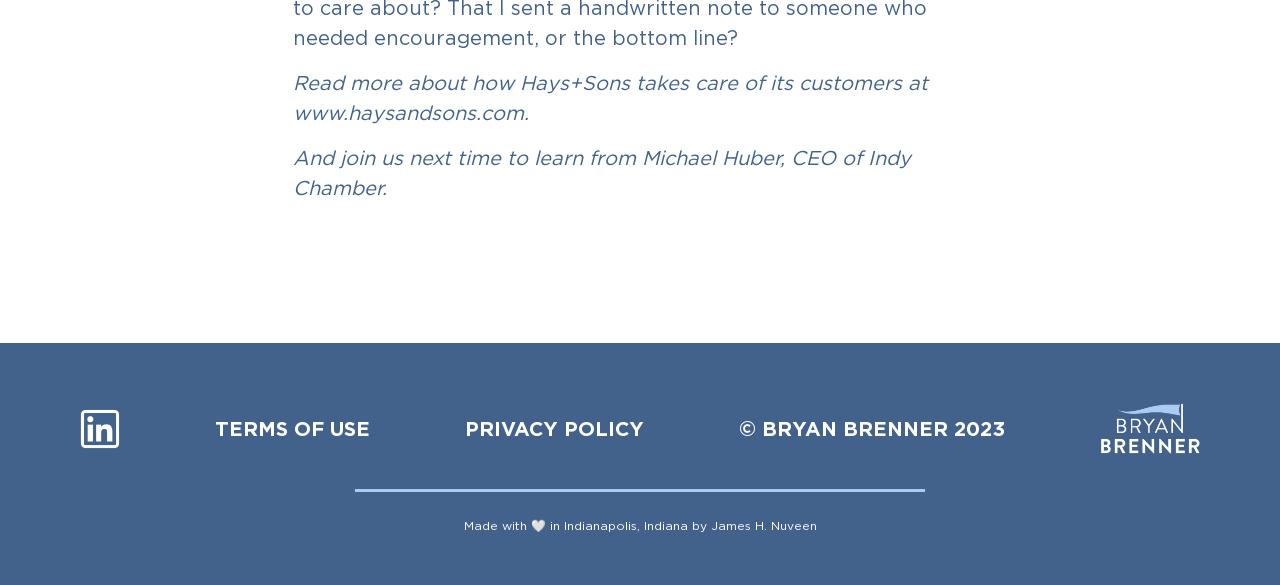Answer the following query with a single word or phrase:
What is the year of copyright?

2023